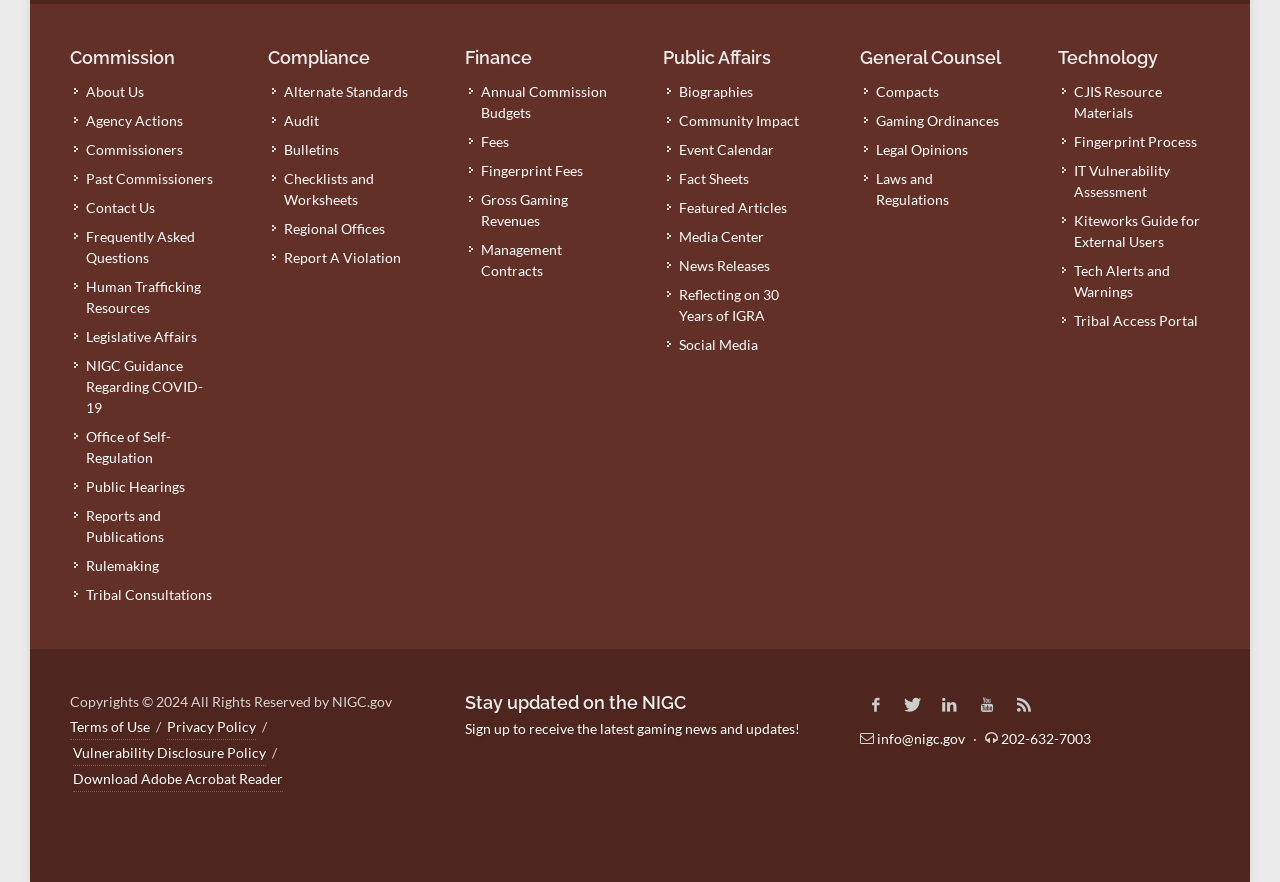Determine the bounding box coordinates of the section I need to click to execute the following instruction: "View Reports and Publications". Provide the coordinates as four float numbers between 0 and 1, i.e., [left, top, right, bottom].

[0.058, 0.572, 0.17, 0.62]